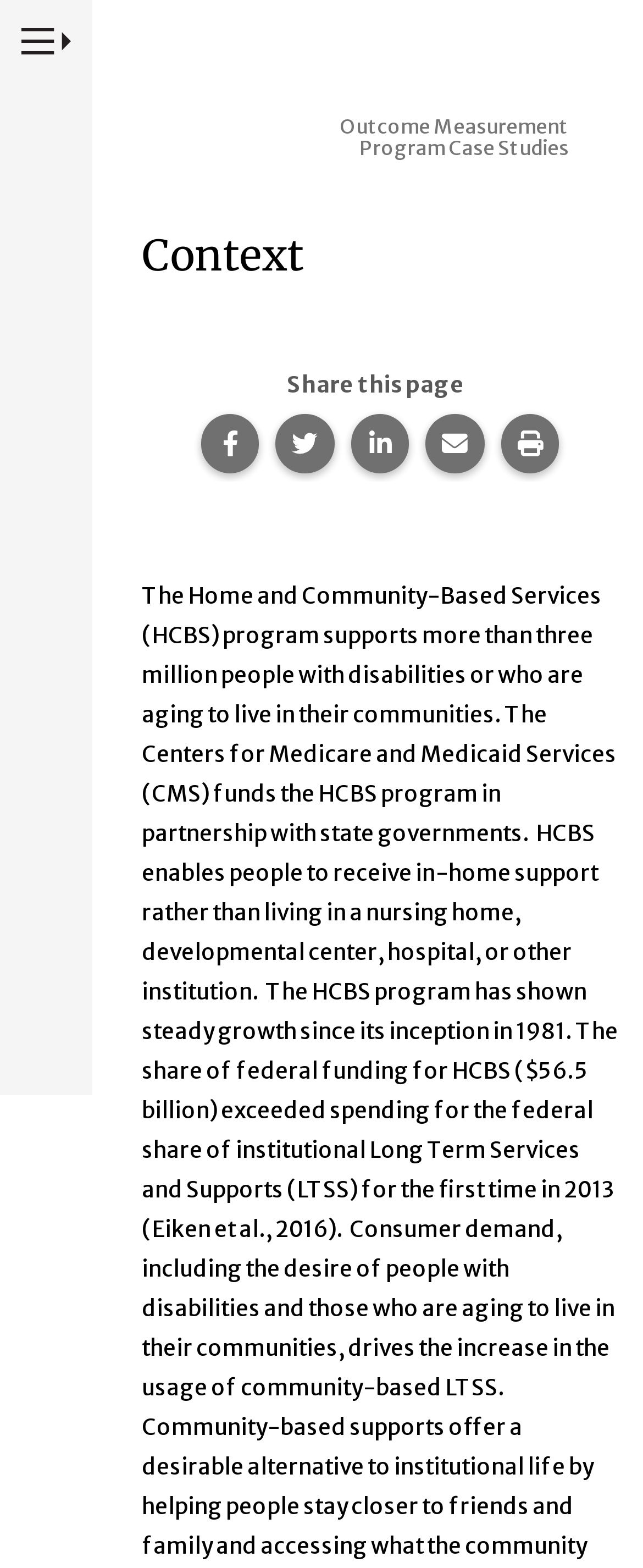Respond concisely with one word or phrase to the following query:
What is the second heading on the webpage?

Context